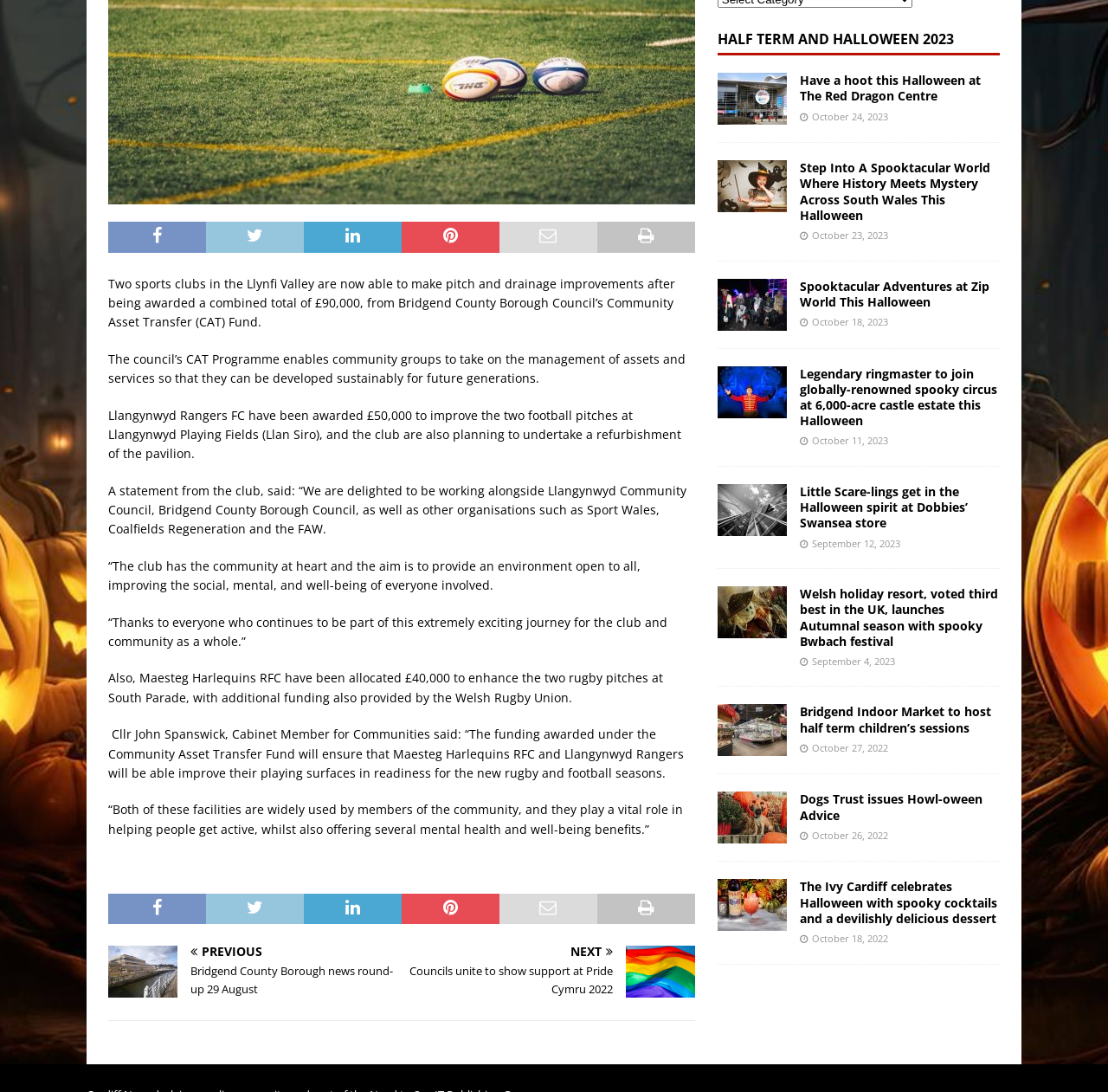Determine the bounding box coordinates (top-left x, top-left y, bottom-right x, bottom-right y) of the UI element described in the following text: aria-label="Open search"

None